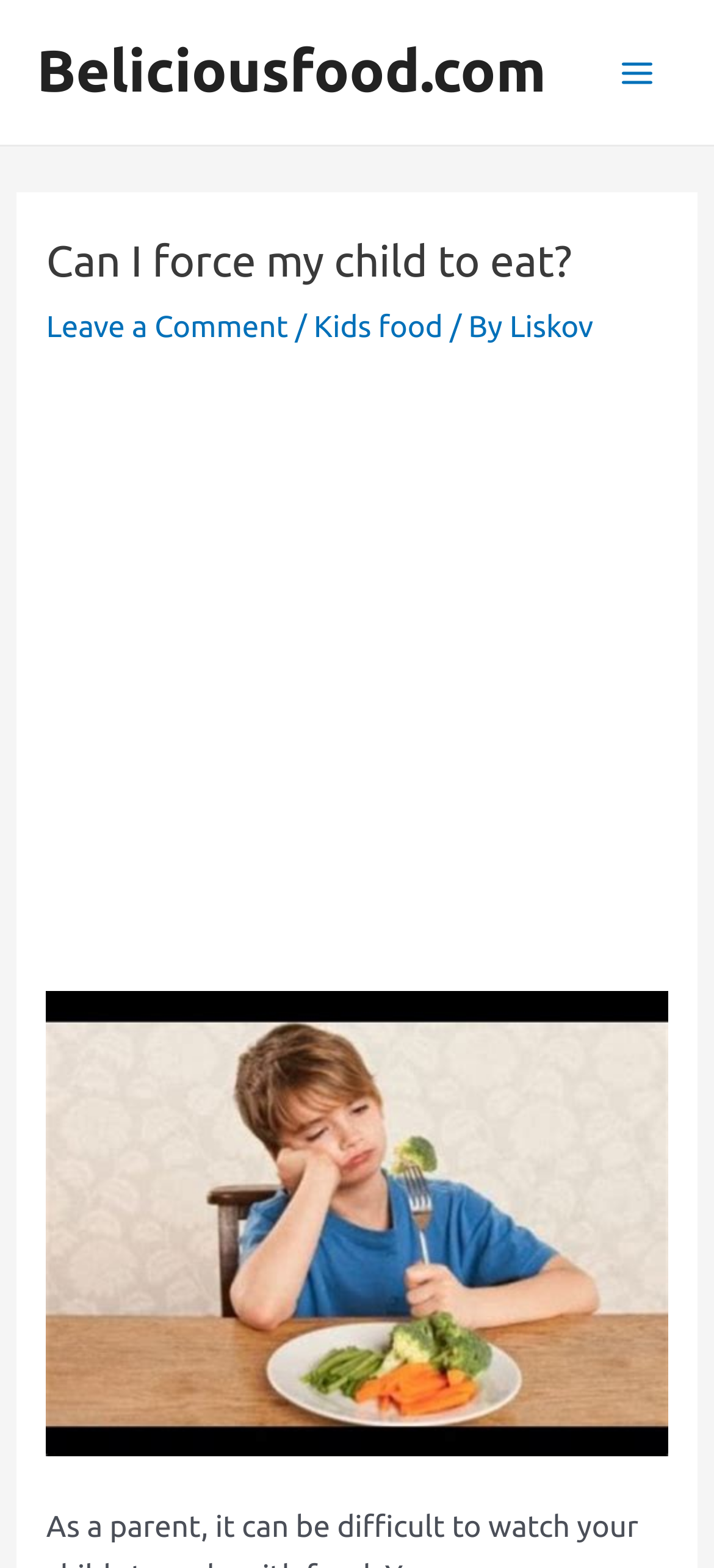Identify the bounding box for the UI element described as: "Beliciousfood.com". The coordinates should be four float numbers between 0 and 1, i.e., [left, top, right, bottom].

[0.051, 0.025, 0.765, 0.067]